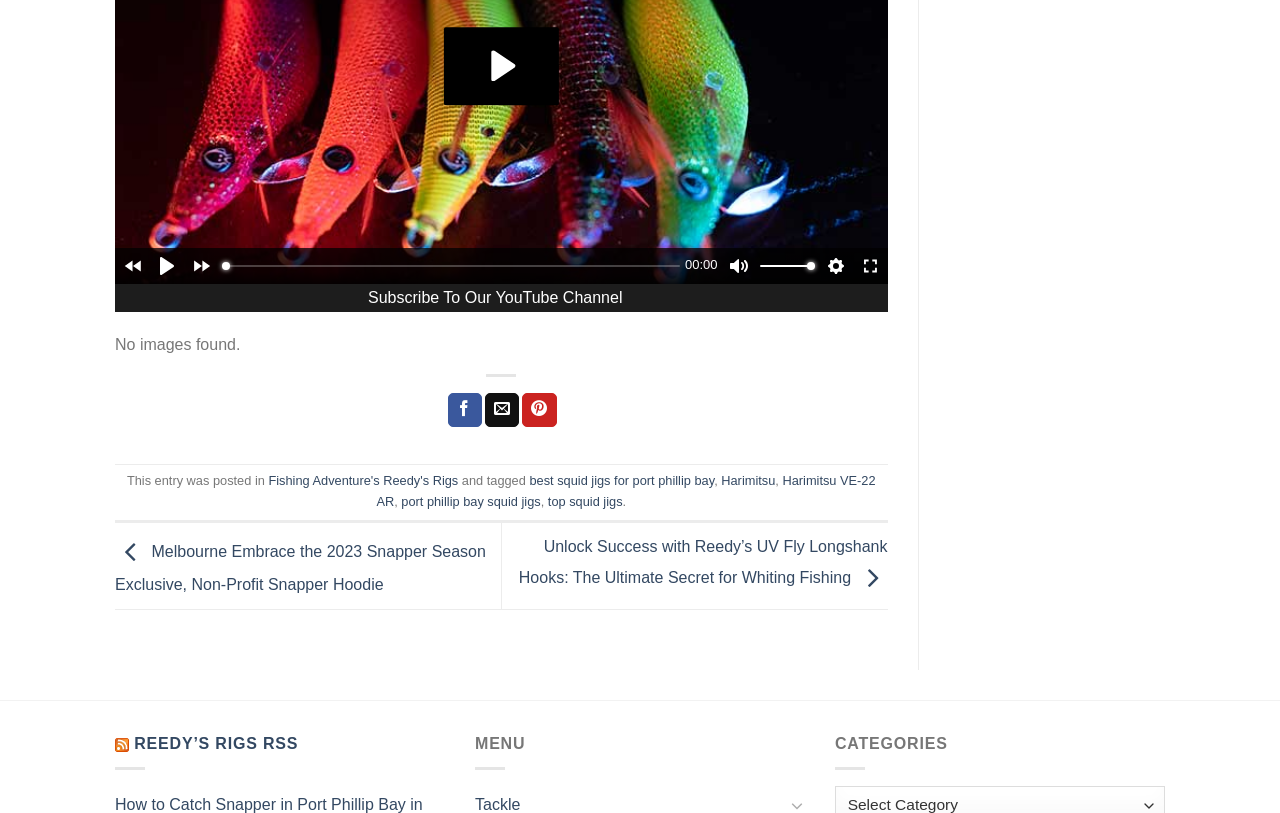Show me the bounding box coordinates of the clickable region to achieve the task as per the instruction: "Mute the video".

[0.564, 0.307, 0.589, 0.346]